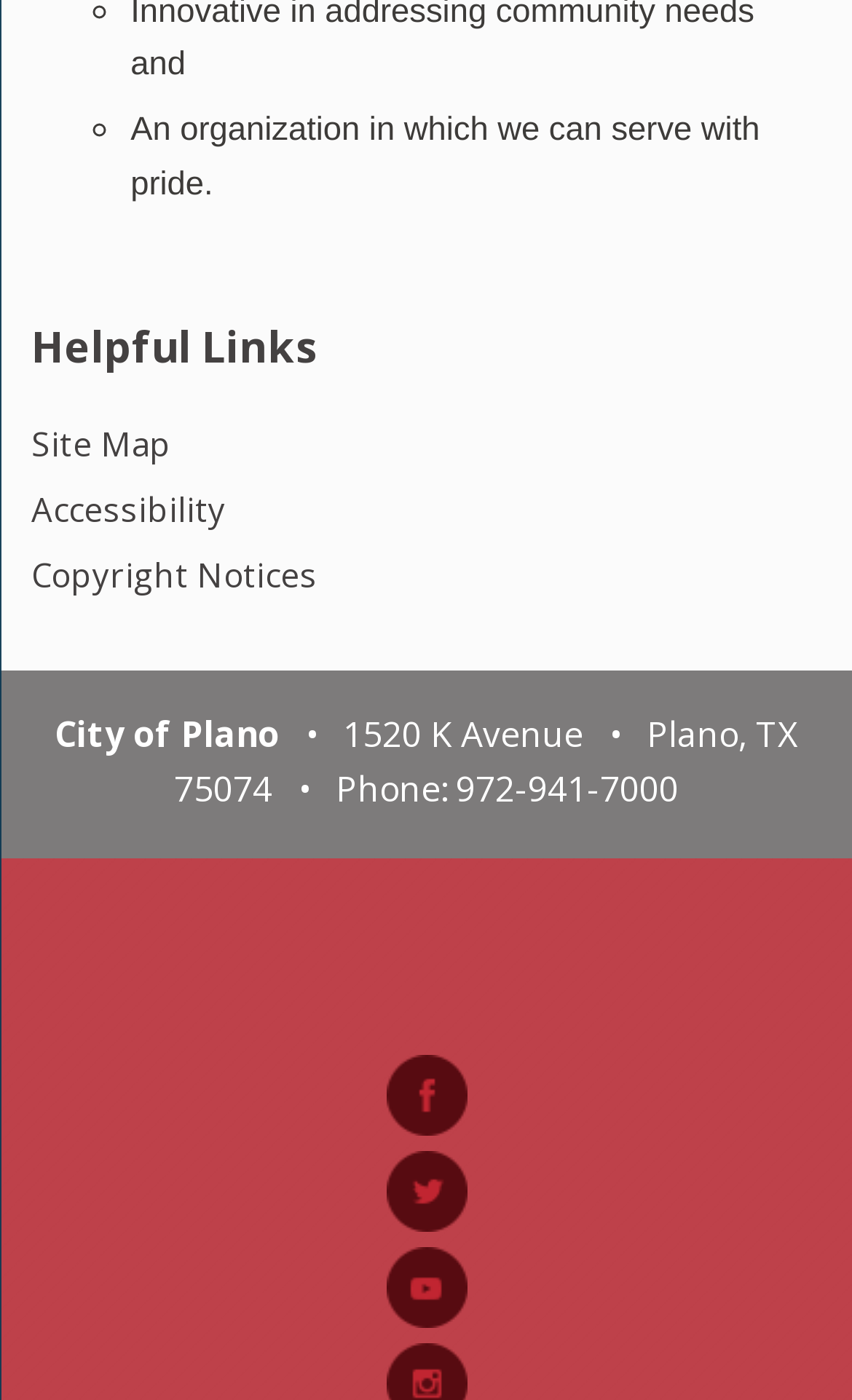Find the bounding box coordinates of the element to click in order to complete this instruction: "Go to Accessibility". The bounding box coordinates must be four float numbers between 0 and 1, denoted as [left, top, right, bottom].

[0.037, 0.348, 0.265, 0.379]